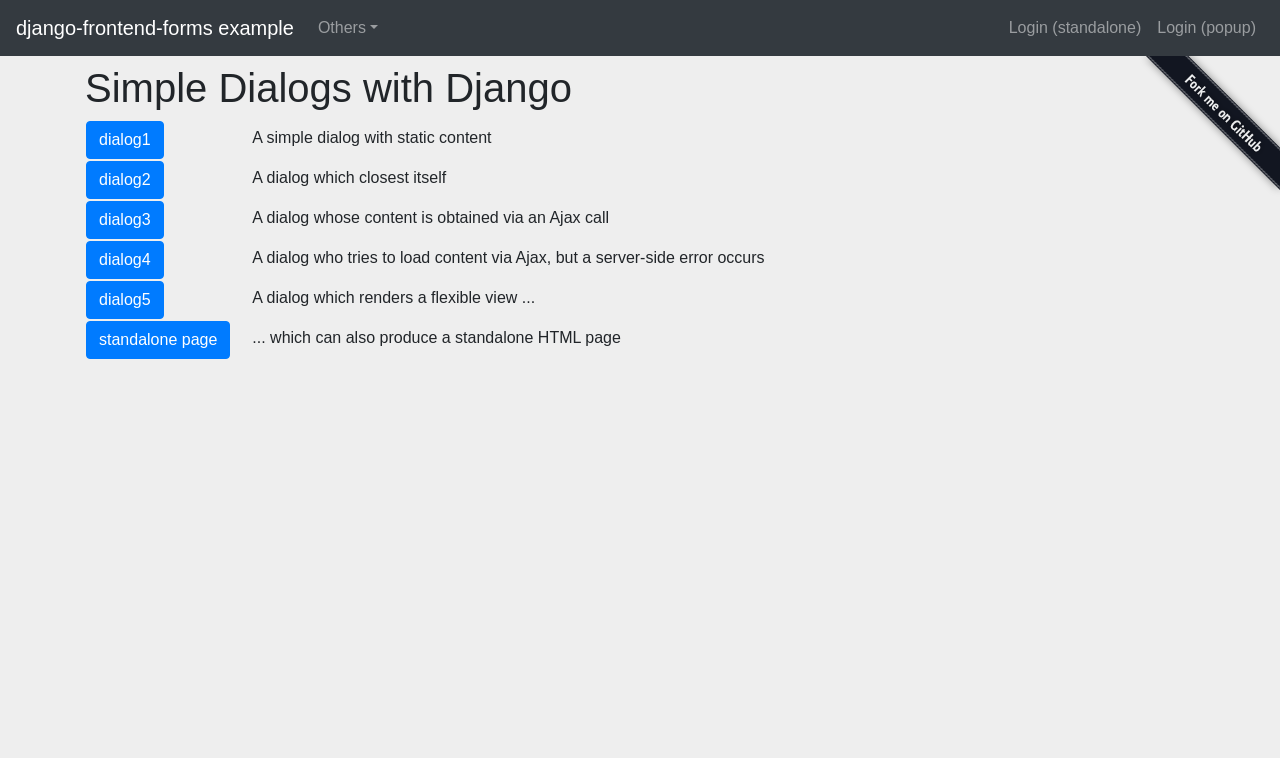Find and specify the bounding box coordinates that correspond to the clickable region for the instruction: "Click on Fork me on GitHub".

[0.884, 0.074, 1.0, 0.27]